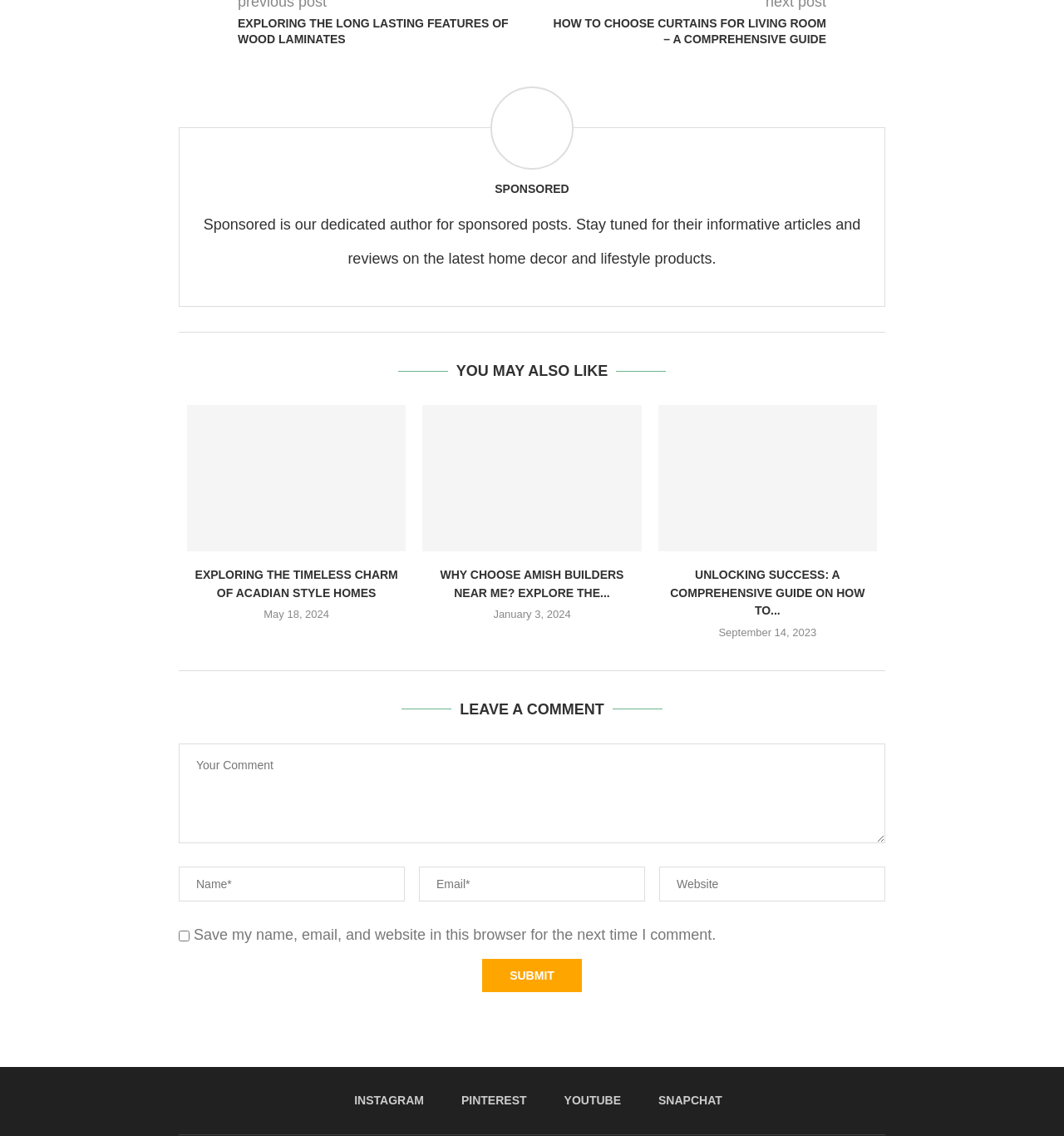Answer the question briefly using a single word or phrase: 
How many articles are listed under 'YOU MAY ALSO LIKE'?

3